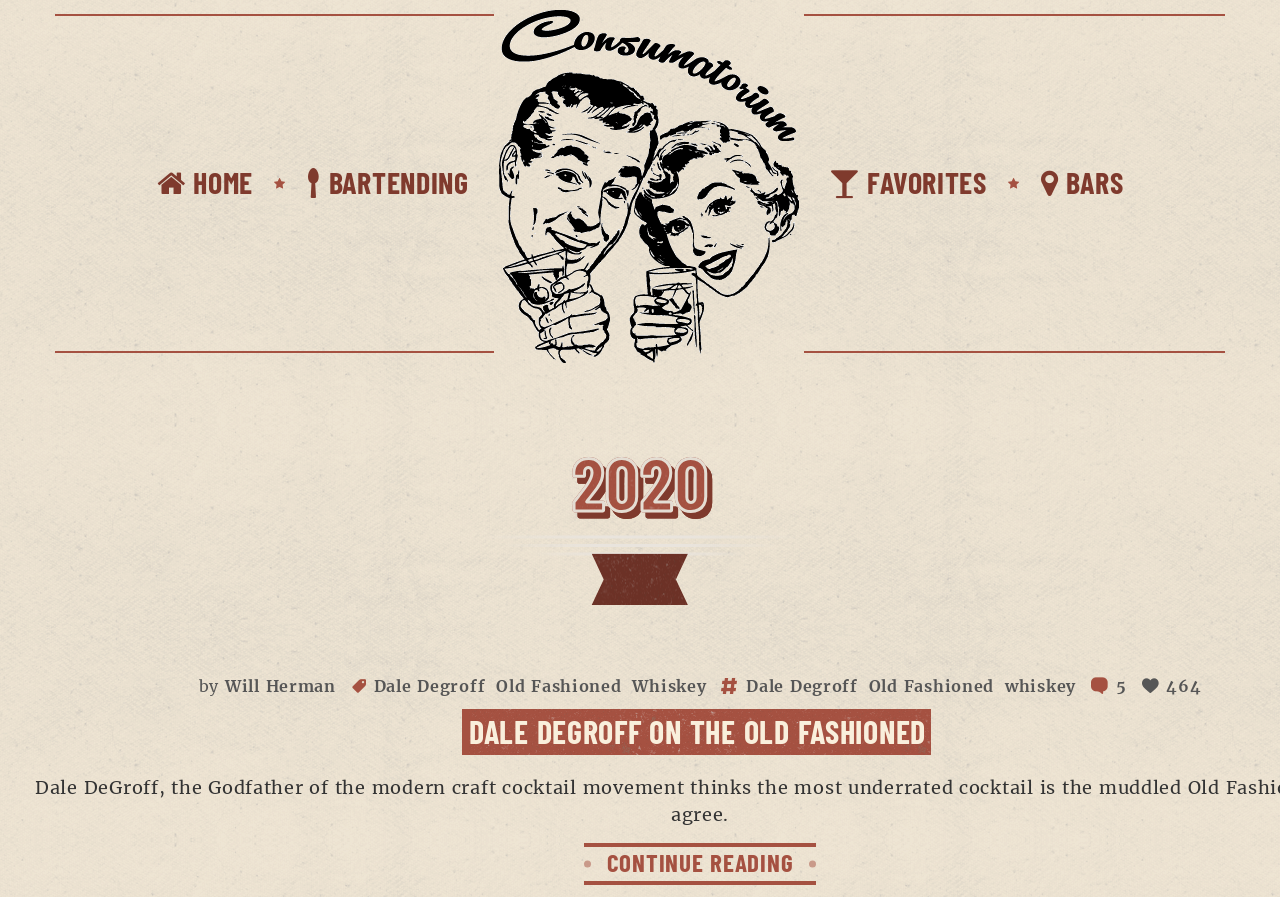Who is the author of the article?
Based on the screenshot, provide a one-word or short-phrase response.

Will Herman